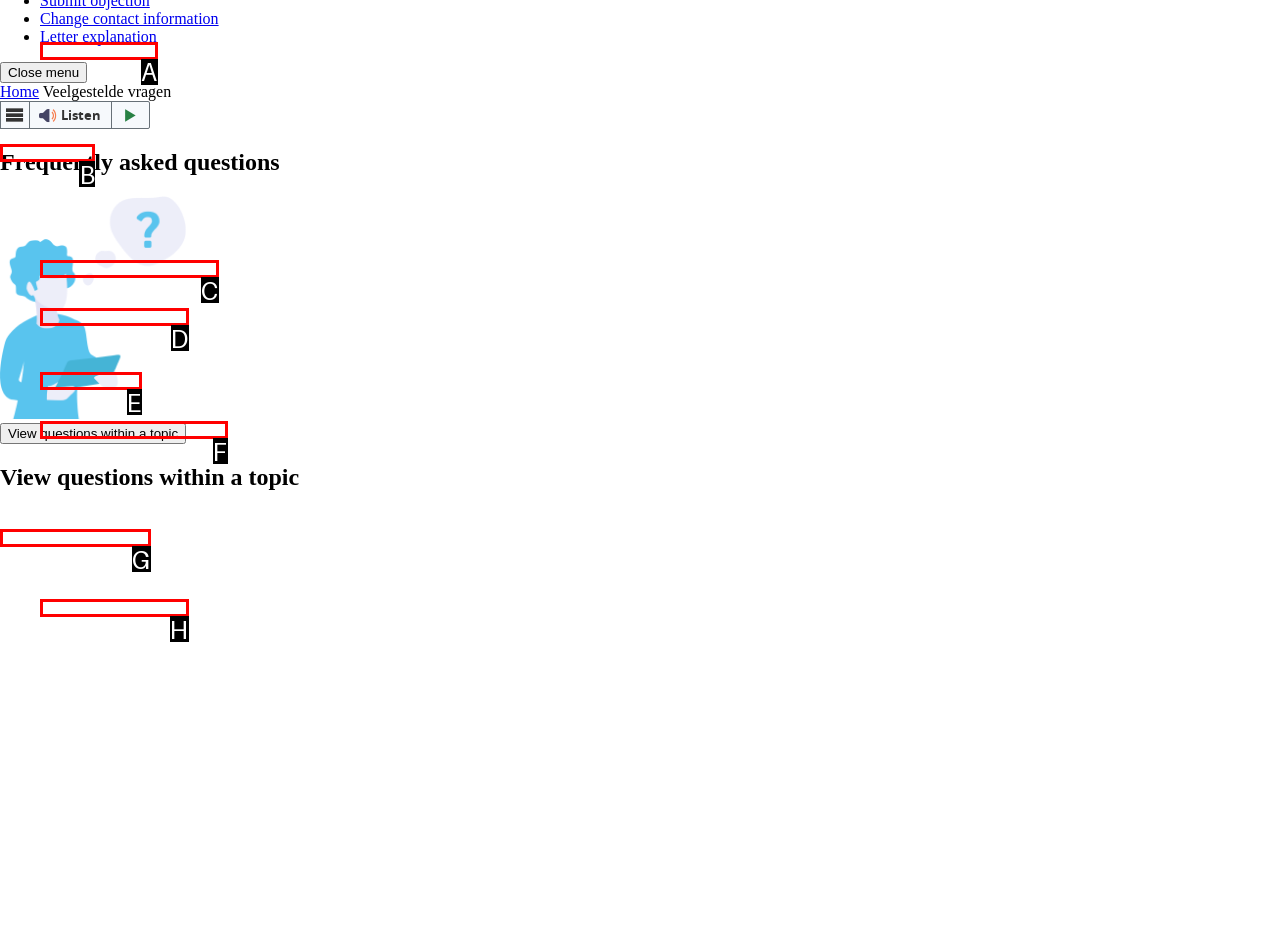Indicate which red-bounded element should be clicked to perform the task: Read the article posted on June 24, 2019 Answer with the letter of the correct option.

None